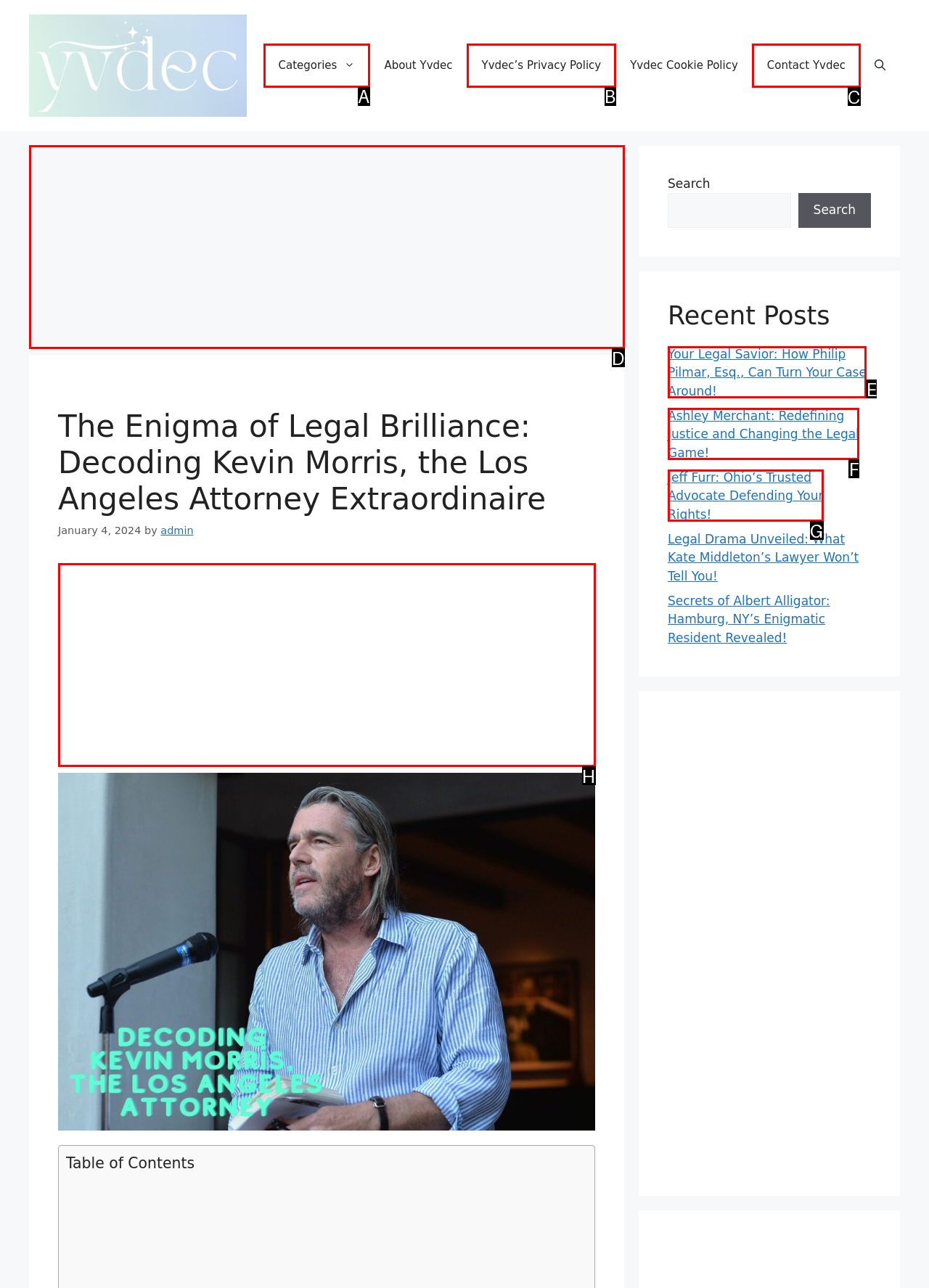Identify which lettered option completes the task: Search. Provide the letter of the correct choice.

None